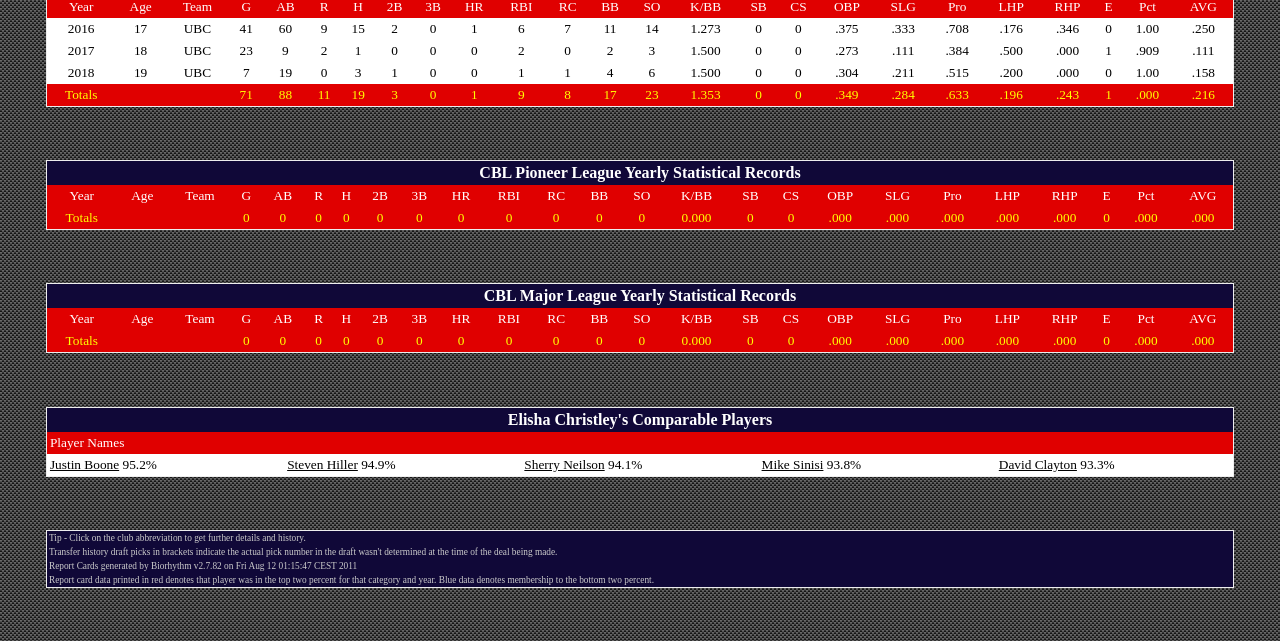Extract the bounding box coordinates for the UI element described as: "UBC".

[0.13, 0.028, 0.179, 0.062]